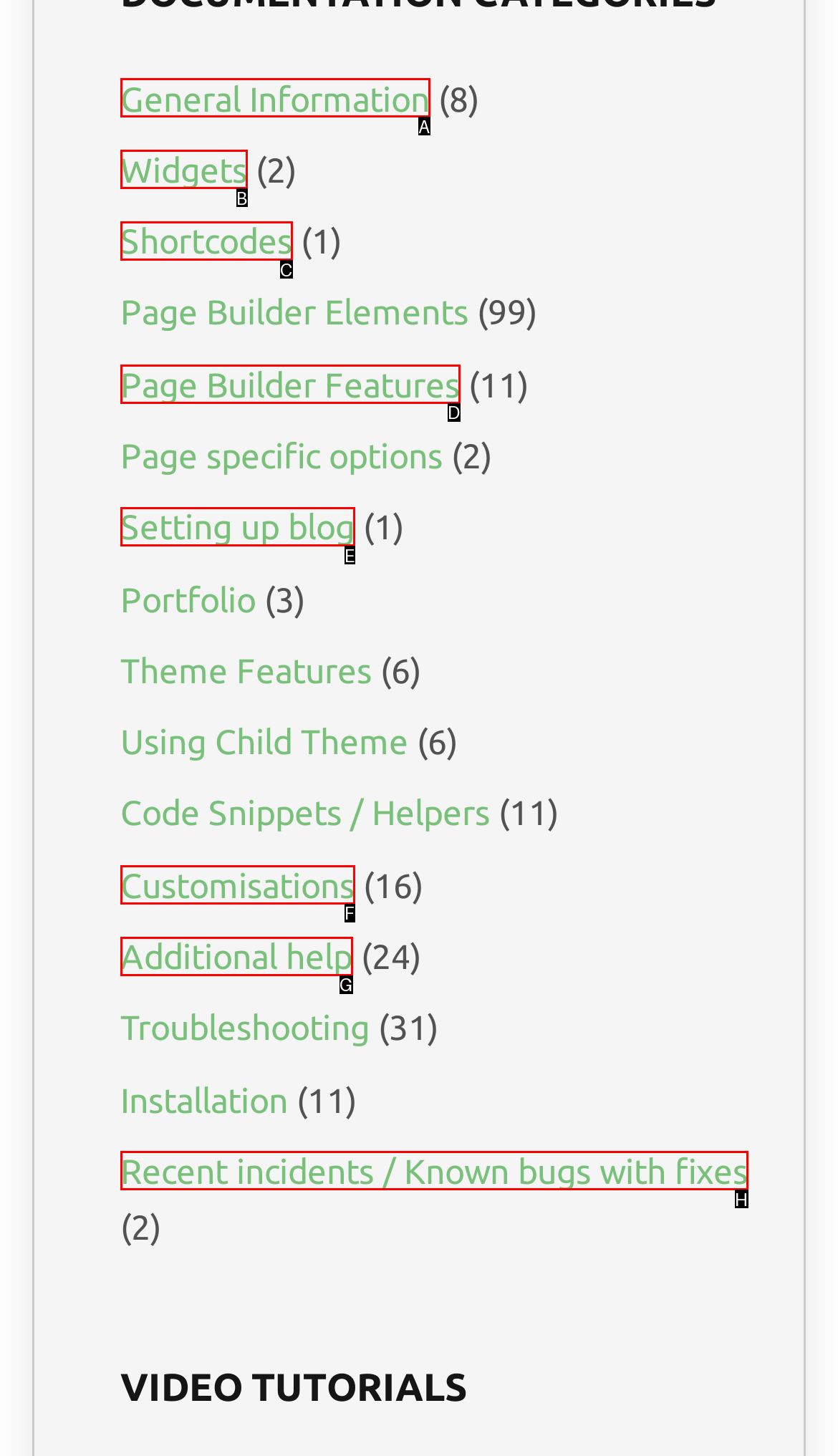Determine which UI element matches this description: General Information
Reply with the appropriate option's letter.

A